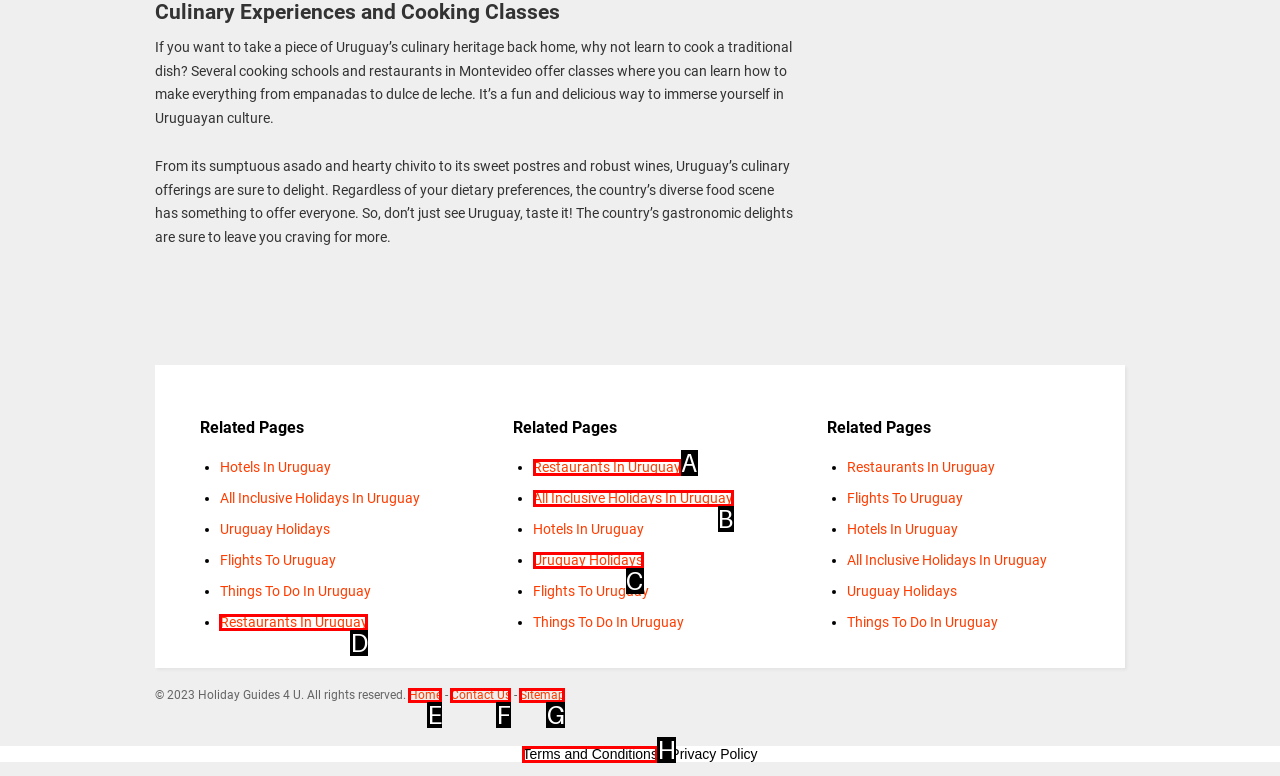Determine which HTML element corresponds to the description: Sitemap. Provide the letter of the correct option.

G